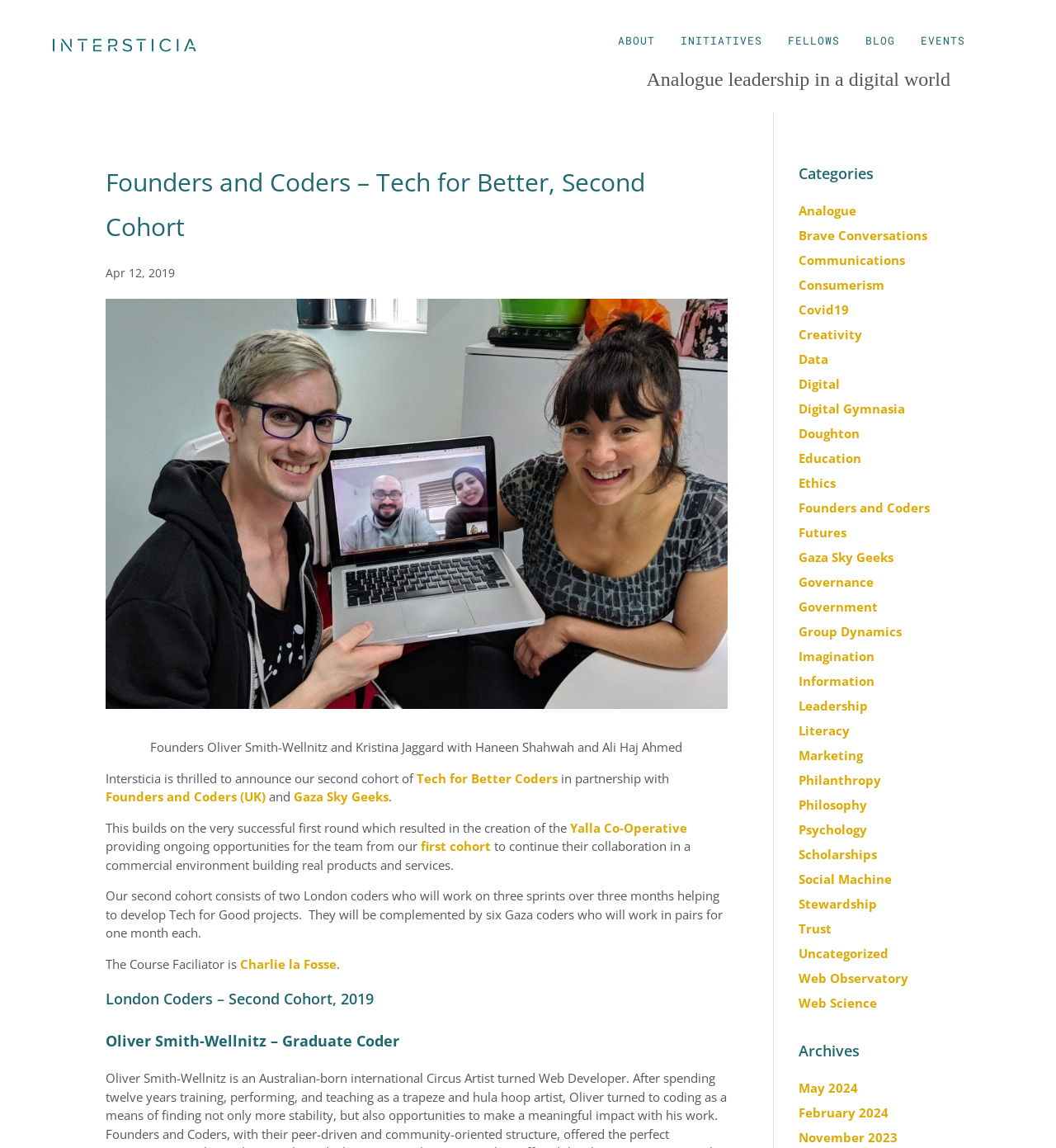What is the name of the organization mentioned in the logo?
Using the information from the image, give a concise answer in one word or a short phrase.

Intersticia